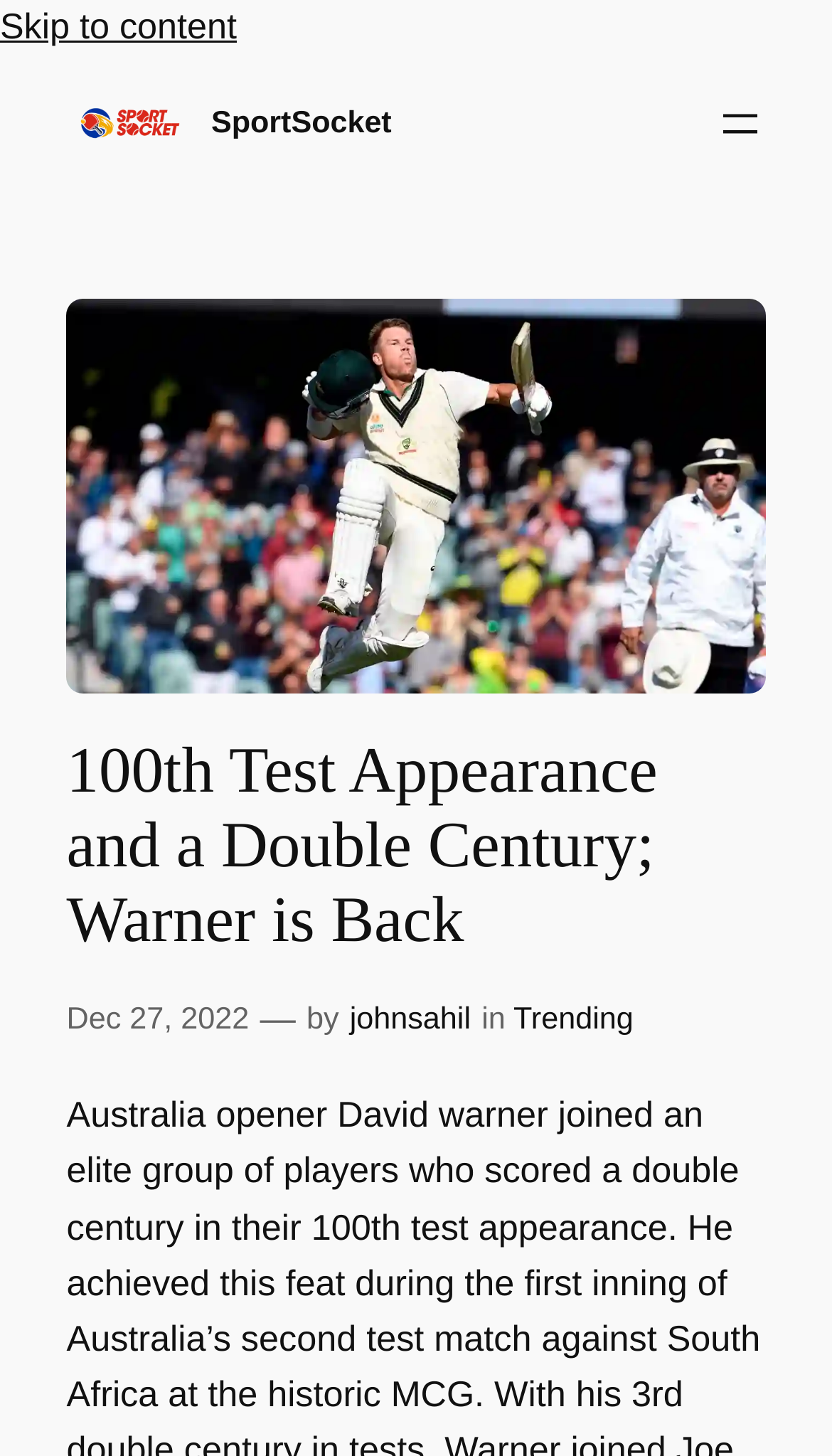Provide the bounding box coordinates of the HTML element described as: "Dec 27, 2022". The bounding box coordinates should be four float numbers between 0 and 1, i.e., [left, top, right, bottom].

[0.08, 0.65, 0.299, 0.674]